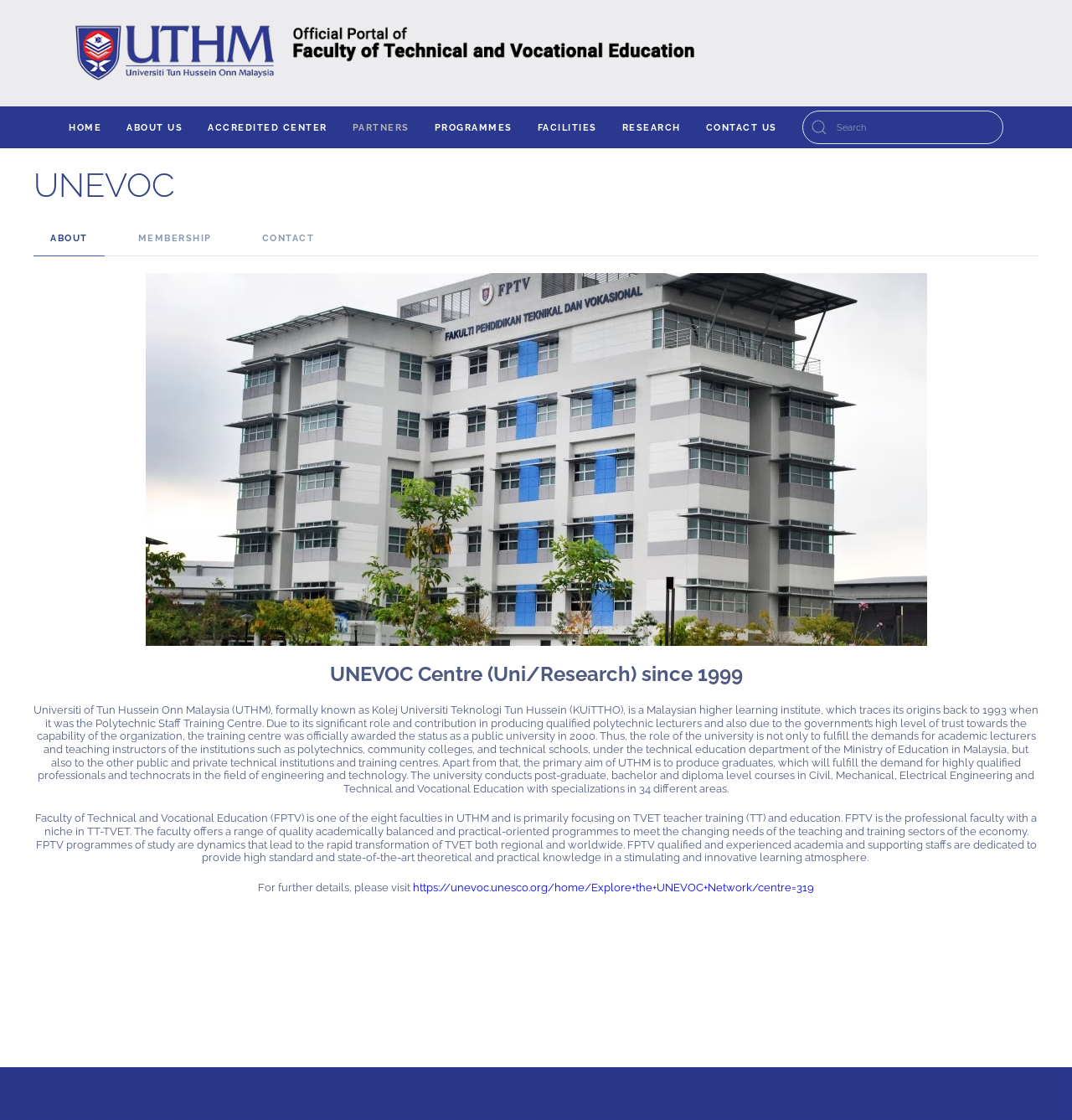Please specify the bounding box coordinates for the clickable region that will help you carry out the instruction: "Log in to the forum".

None